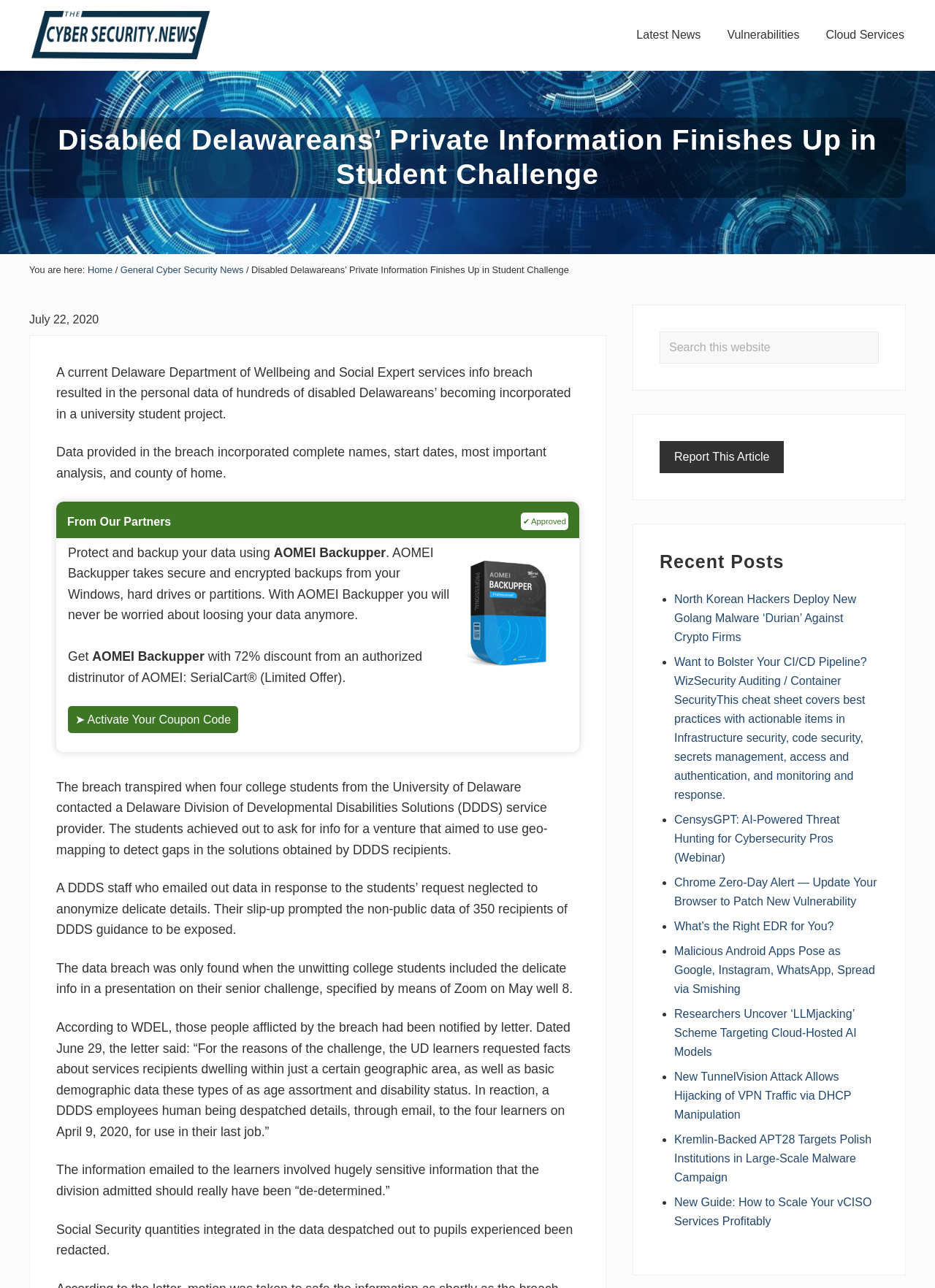What is the topic of the main article on the webpage? From the image, respond with a single word or brief phrase.

Data breach